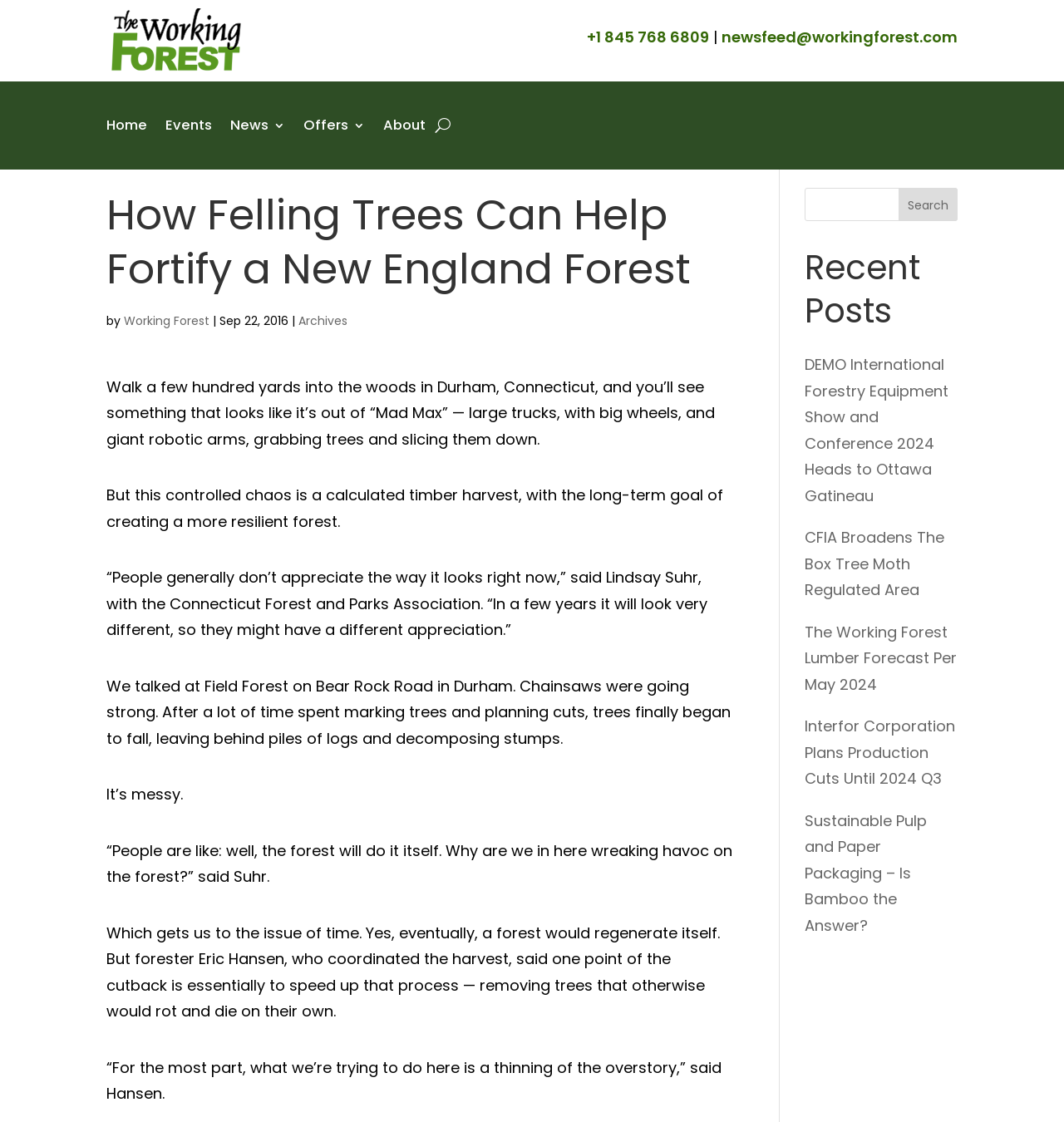Based on the image, please respond to the question with as much detail as possible:
What is the name of the organization mentioned in the article?

I read the article on the webpage and found that the organization mentioned is the Connecticut Forest and Parks Association. This is mentioned in the sentence '“People generally don’t appreciate the way it looks right now,” said Lindsay Suhr, with the Connecticut Forest and Parks Association.'